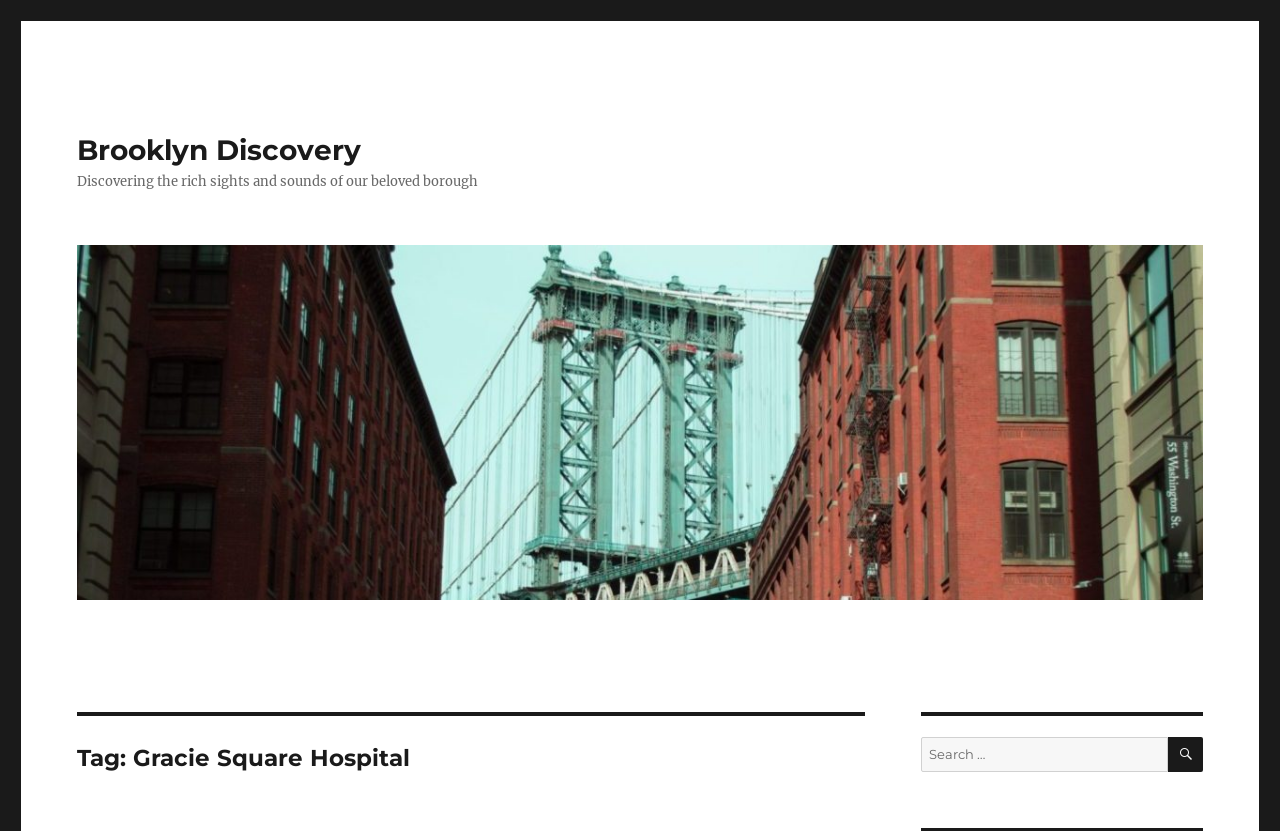What is the tag associated with Gracie Square Hospital?
Using the image, provide a detailed and thorough answer to the question.

The heading 'Tag: Gracie Square Hospital' is located at [0.06, 0.895, 0.676, 0.928], which indicates that Gracie Square Hospital is a tag or a category associated with the content on this webpage.